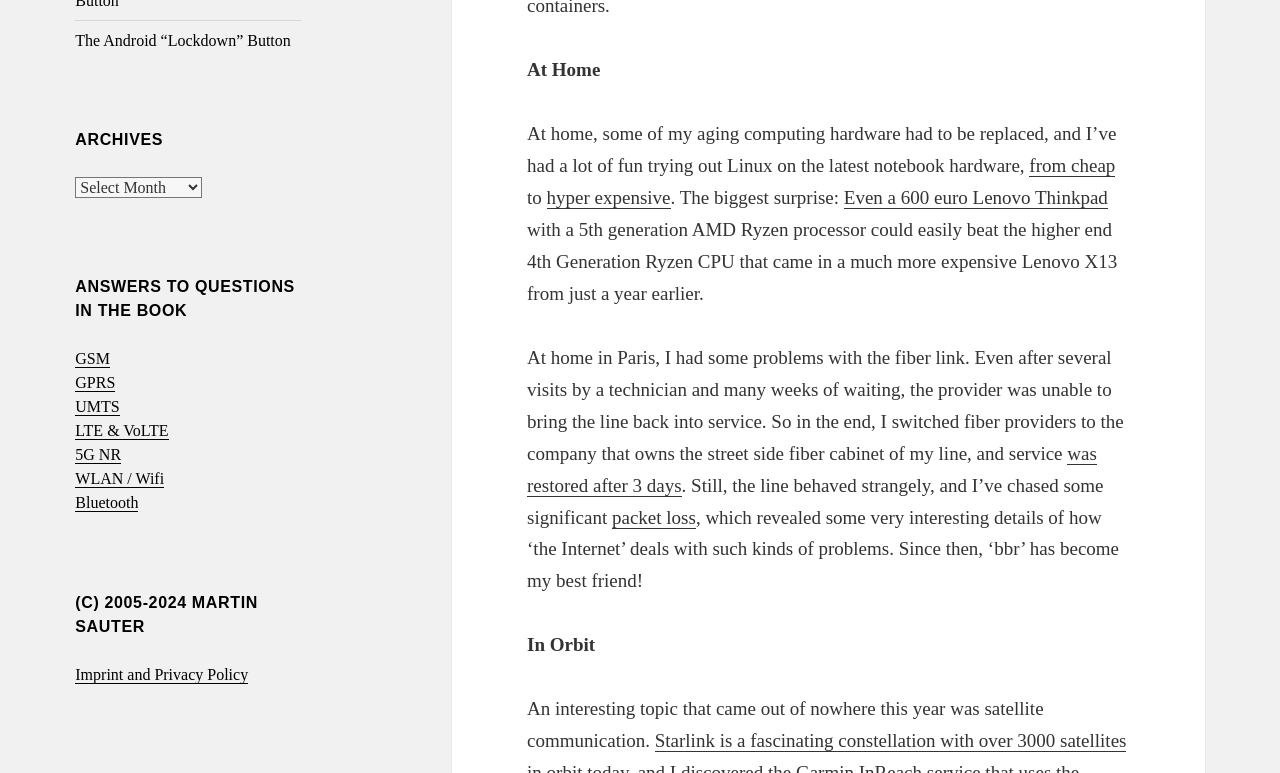What is the author's experience with Linux on new hardware?
Use the image to answer the question with a single word or phrase.

Fun